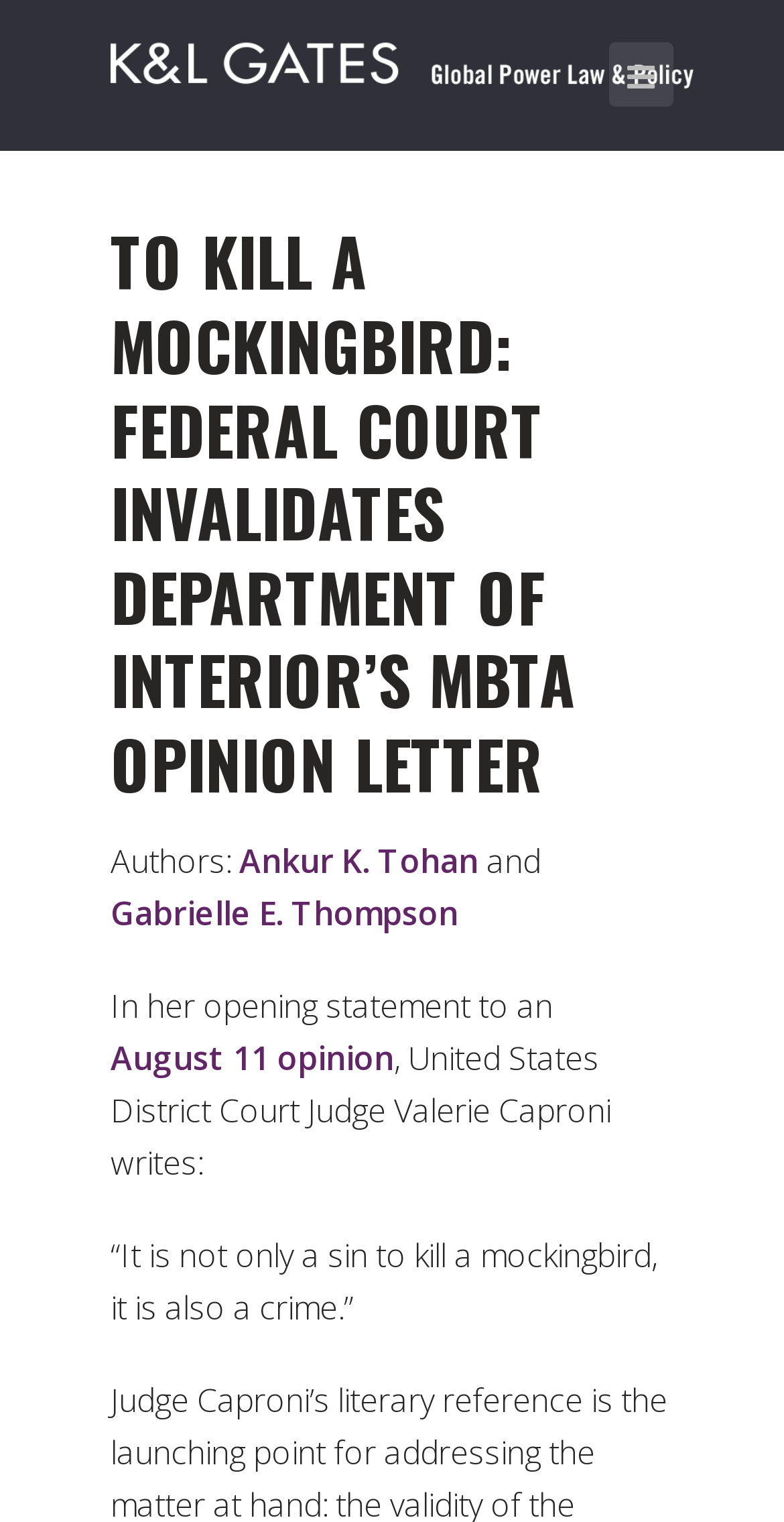Give a detailed account of the webpage, highlighting key information.

The webpage appears to be a blog post or article discussing a recent court ruling related to the Department of Interior's MBTA Opinion Letter. The title of the article, "To Kill a Mockingbird: Federal Court invalidates Department of Interior’s MBTA Opinion Letter", is prominently displayed at the top of the page.

Below the title, there is a link to "Global Power Law & Policy" on the top-left side of the page, and a social media icon on the top-right side. 

The main content of the article is divided into sections, with a clear heading that repeats the title of the article. The authors of the article, Ankur K. Tohan and Gabrielle E. Thompson, are listed below the heading.

The article begins with a brief introduction, followed by a quote from United States District Court Judge Valerie Caproni's opening statement, which references the phrase "it is not only a sin to kill a mockingbird, it is also a crime." There is also a link to the August 11 opinion mentioned in the text.

Overall, the webpage has a simple and clean layout, with clear headings and concise text, making it easy to read and navigate.